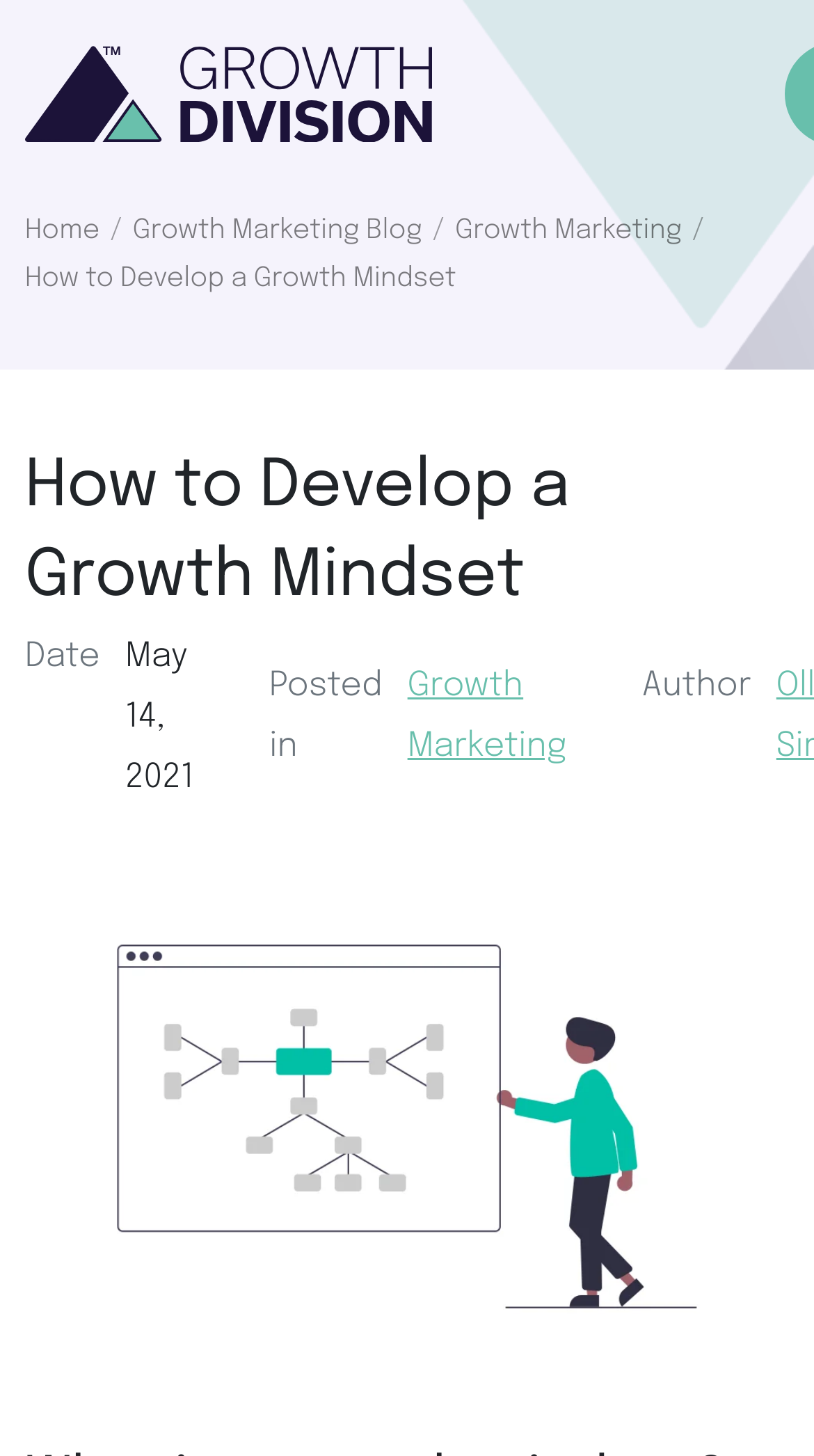Please provide a detailed answer to the question below by examining the image:
What is the category of the article?

I found the category of the article by looking at the text 'Posted in' followed by a link 'Growth Marketing' which is located below the main heading.